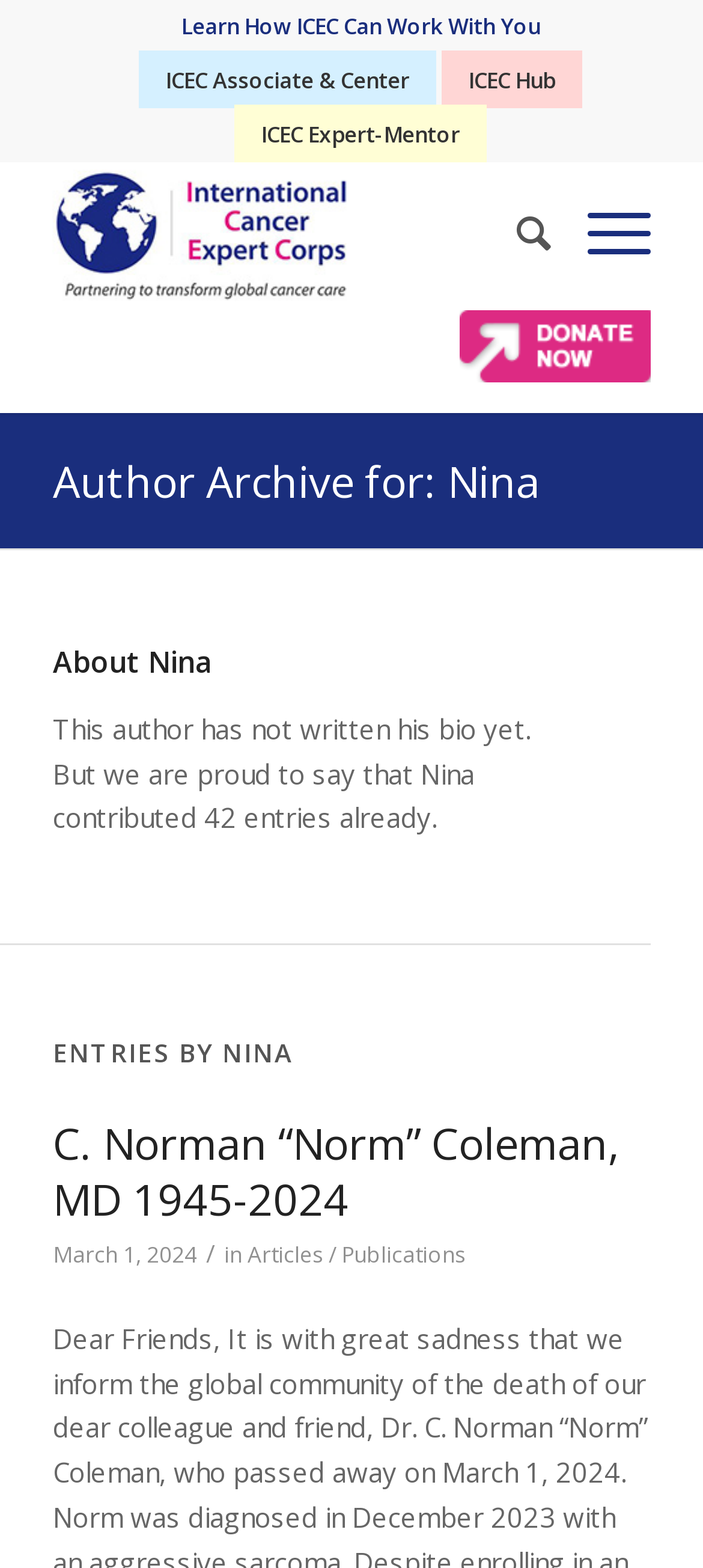How many entries has Nina contributed?
Answer the question with a single word or phrase derived from the image.

42